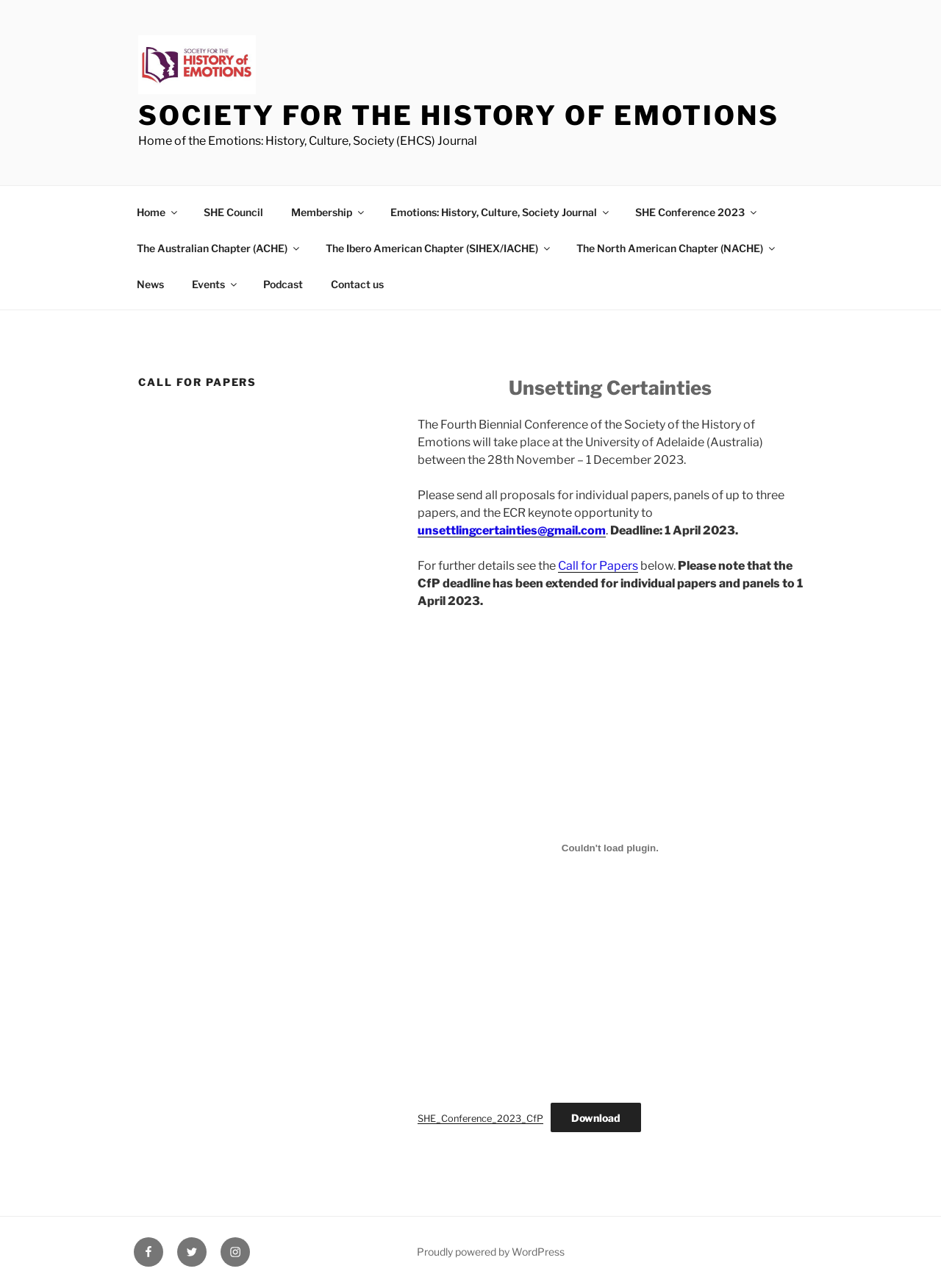Generate a thorough caption that explains the contents of the webpage.

The webpage is about the Society for the History of Emotions, with a focus on a call for papers for their conference. At the top, there is a logo and a link to the society's homepage, followed by a navigation menu with links to various sections, including Home, SHE Council, Membership, and more.

Below the navigation menu, there is a heading that reads "CALL FOR PAPERS" in bold font, followed by a subheading "Unsetting Certainties". The main content of the page is a call for papers for the Fourth Biennial Conference of the Society of the History of Emotions, which will take place at the University of Adelaide in Australia from November 28 to December 1, 2023.

The call for papers includes details on how to submit proposals for individual papers, panels, and an early career researcher keynote opportunity. The deadline for submissions is April 1, 2023. There is also a link to download the call for papers document.

At the bottom of the page, there is a footer section with social media links to Facebook, Twitter, and Instagram, as well as a link to the WordPress platform that powers the website.